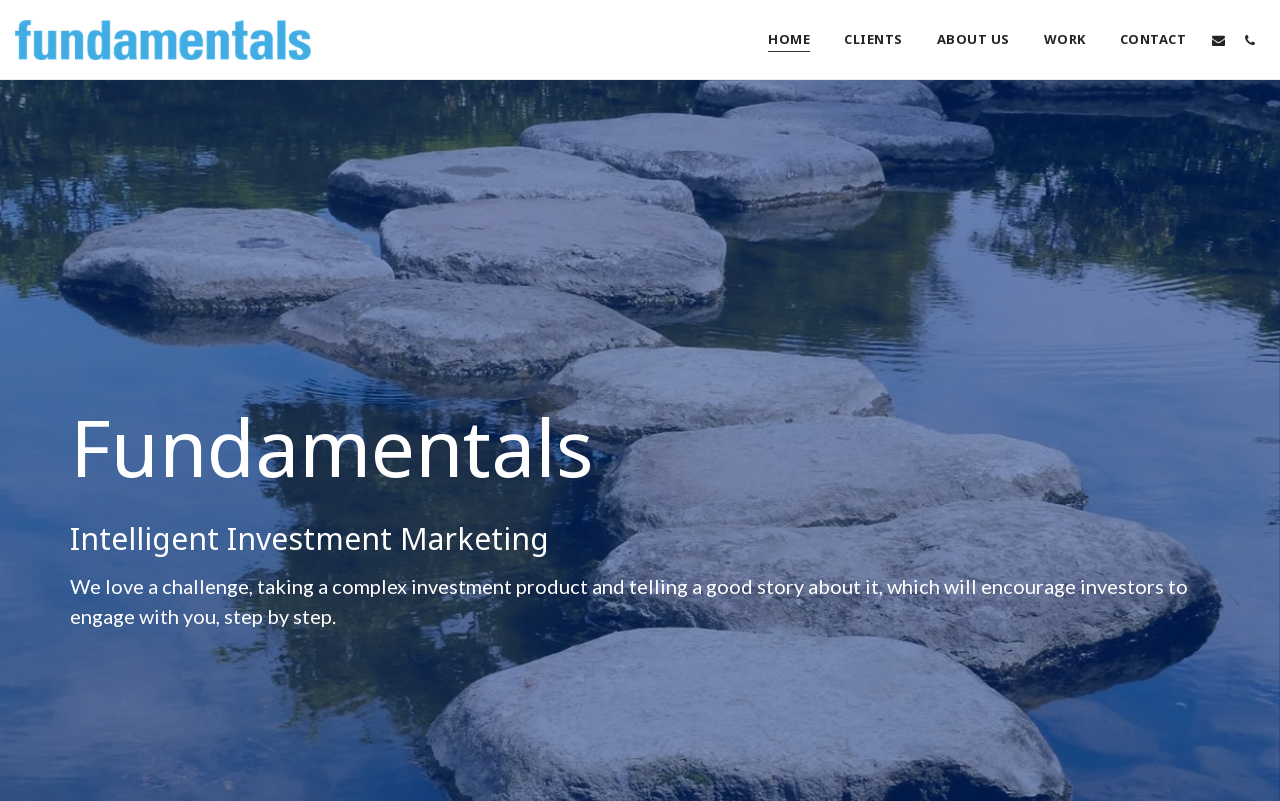What is the name of the company?
Please answer the question with a detailed and comprehensive explanation.

The name of the company is 'Fundamentals', which is evident from the image element with the text 'Fundamentals' and also the heading element with the same text.